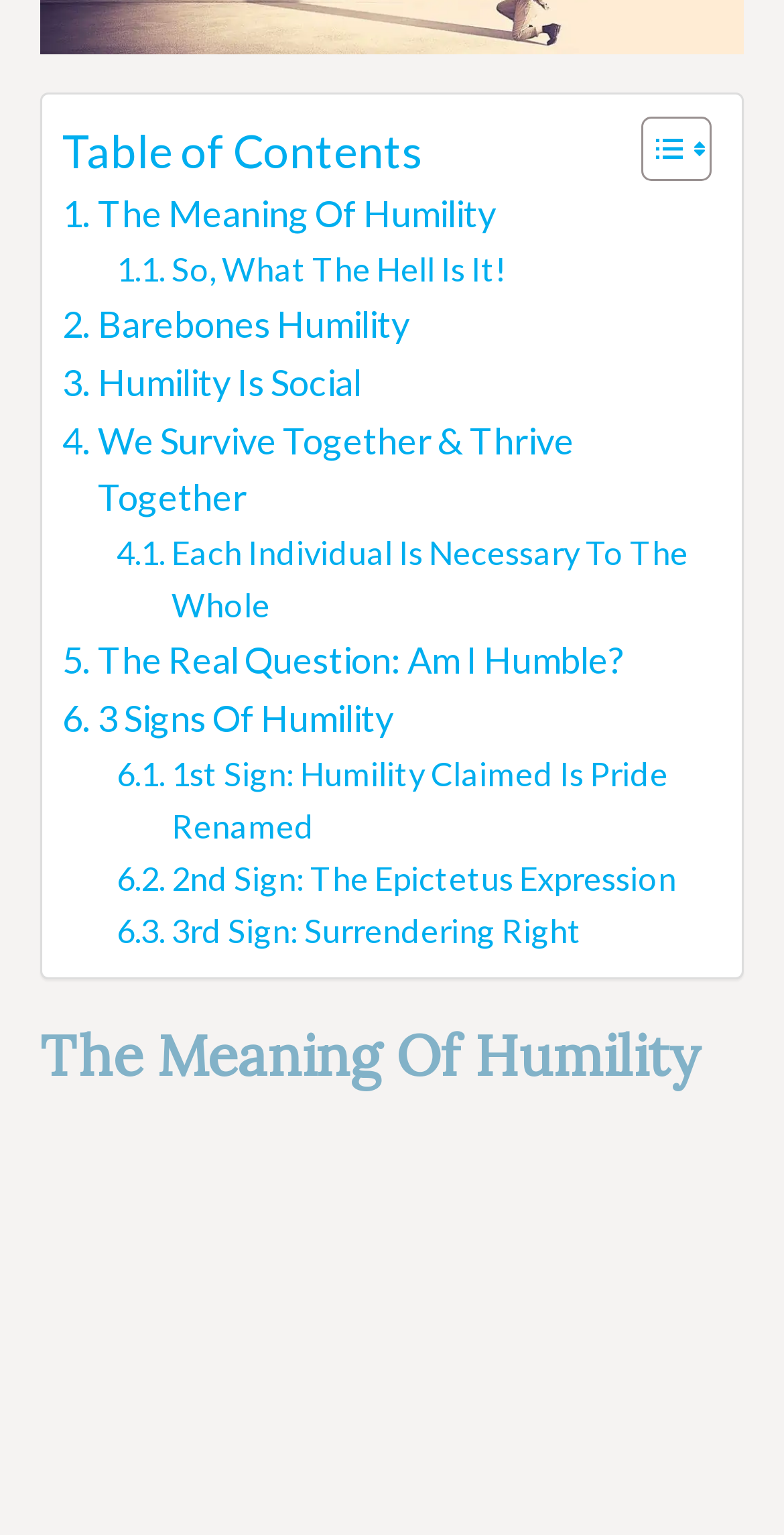Could you highlight the region that needs to be clicked to execute the instruction: "Toggle Table of Content"?

[0.779, 0.075, 0.895, 0.12]